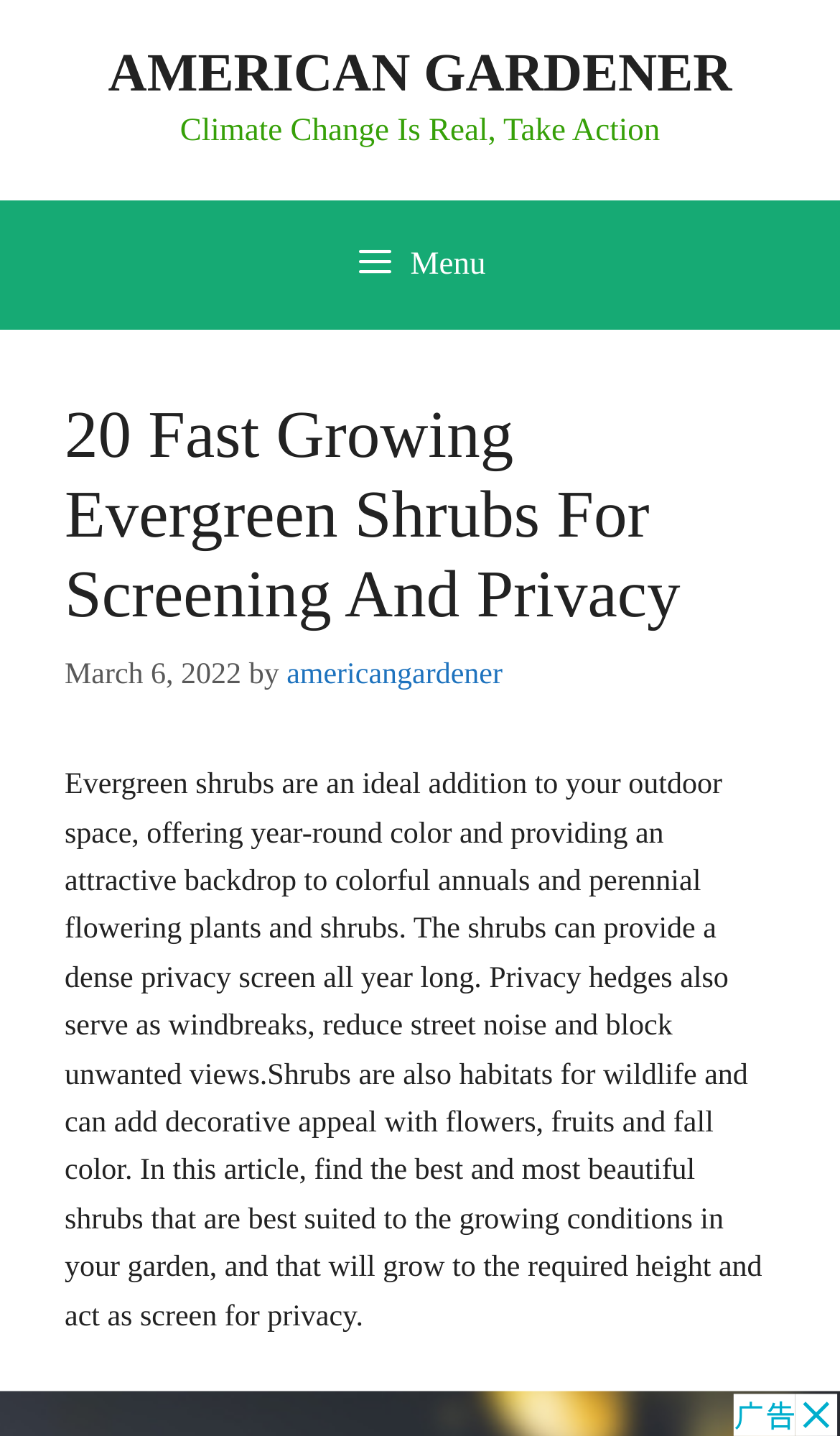Using the element description provided, determine the bounding box coordinates in the format (top-left x, top-left y, bottom-right x, bottom-right y). Ensure that all values are floating point numbers between 0 and 1. Element description: Menu

[0.0, 0.139, 1.0, 0.229]